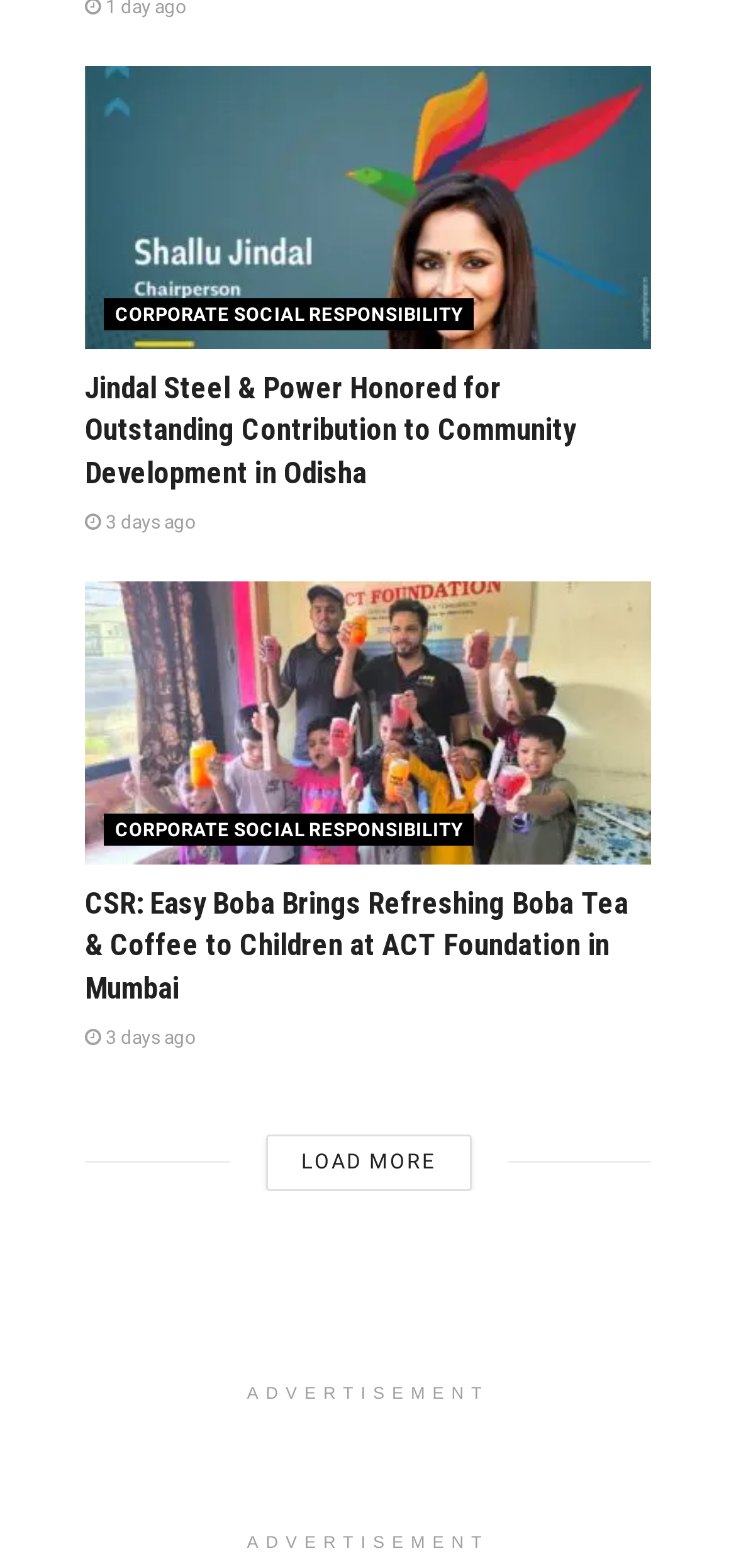What is the purpose of the 'LOAD MORE' button?
Give a single word or phrase as your answer by examining the image.

To load more news articles